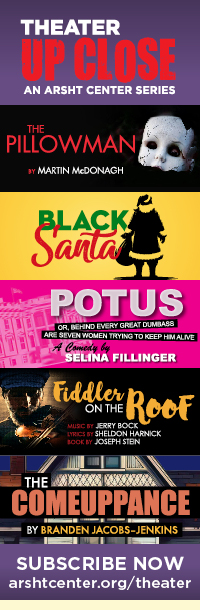How many productions are featured on the banner?
Please utilize the information in the image to give a detailed response to the question.

The caption lists five productions: 'The Pillowman', 'Black Santa', 'POTUS', 'Fiddler on the Roof', and 'The Comeuppance'. Therefore, there are five productions featured on the banner.